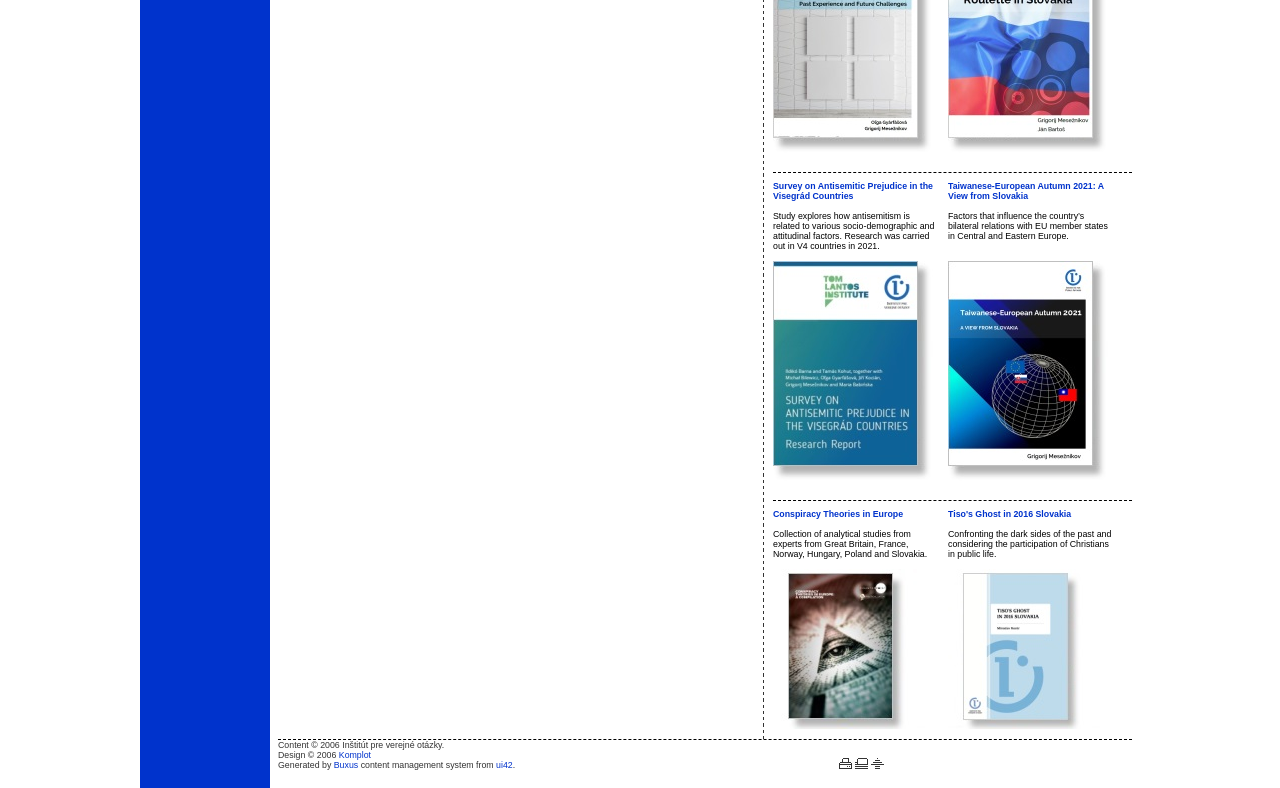For the element described, predict the bounding box coordinates as (top-left x, top-left y, bottom-right x, bottom-right y). All values should be between 0 and 1. Element description: title="Tiso's Ghost in 2016 Slovakia"

[0.741, 0.92, 0.866, 0.942]